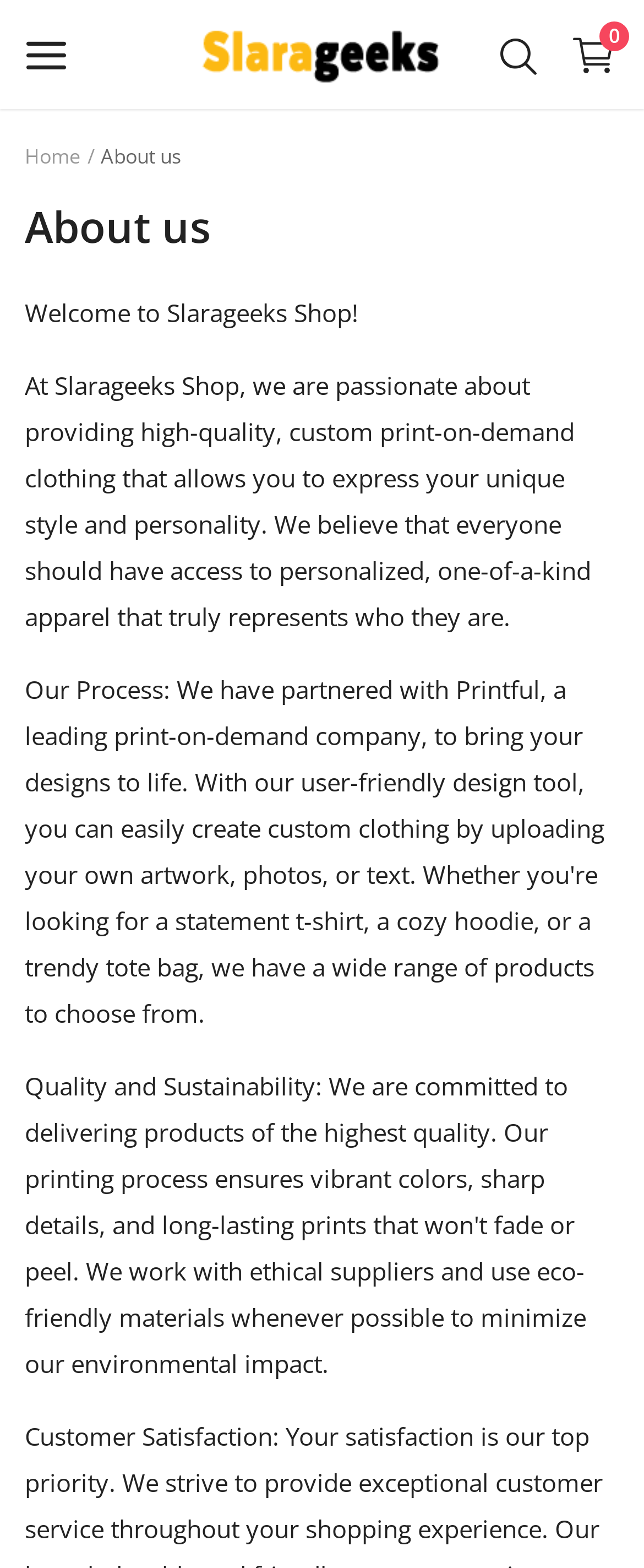Give a concise answer using one word or a phrase to the following question:
What is the purpose of Slarageeks Shop?

Providing custom print-on-demand clothing